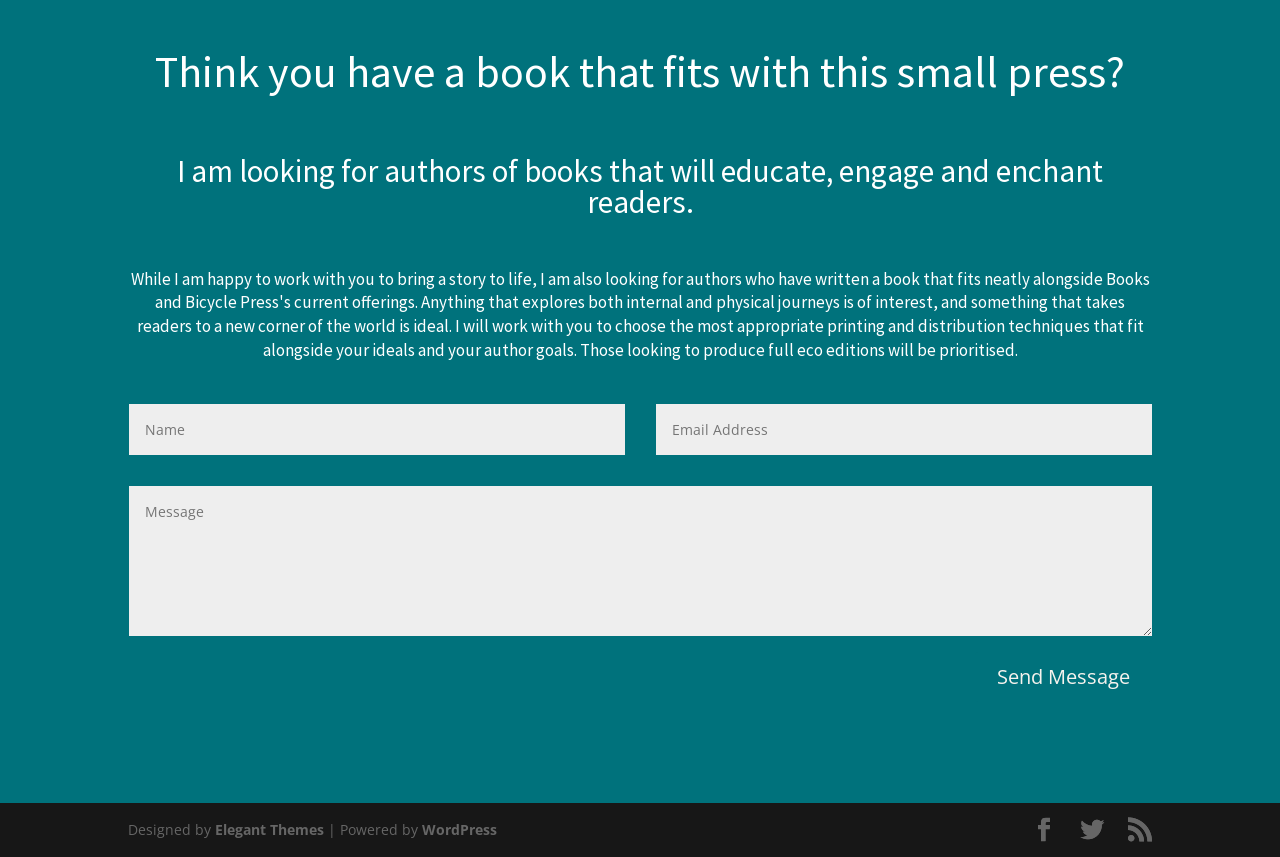How many textboxes are available?
Look at the image and provide a short answer using one word or a phrase.

3